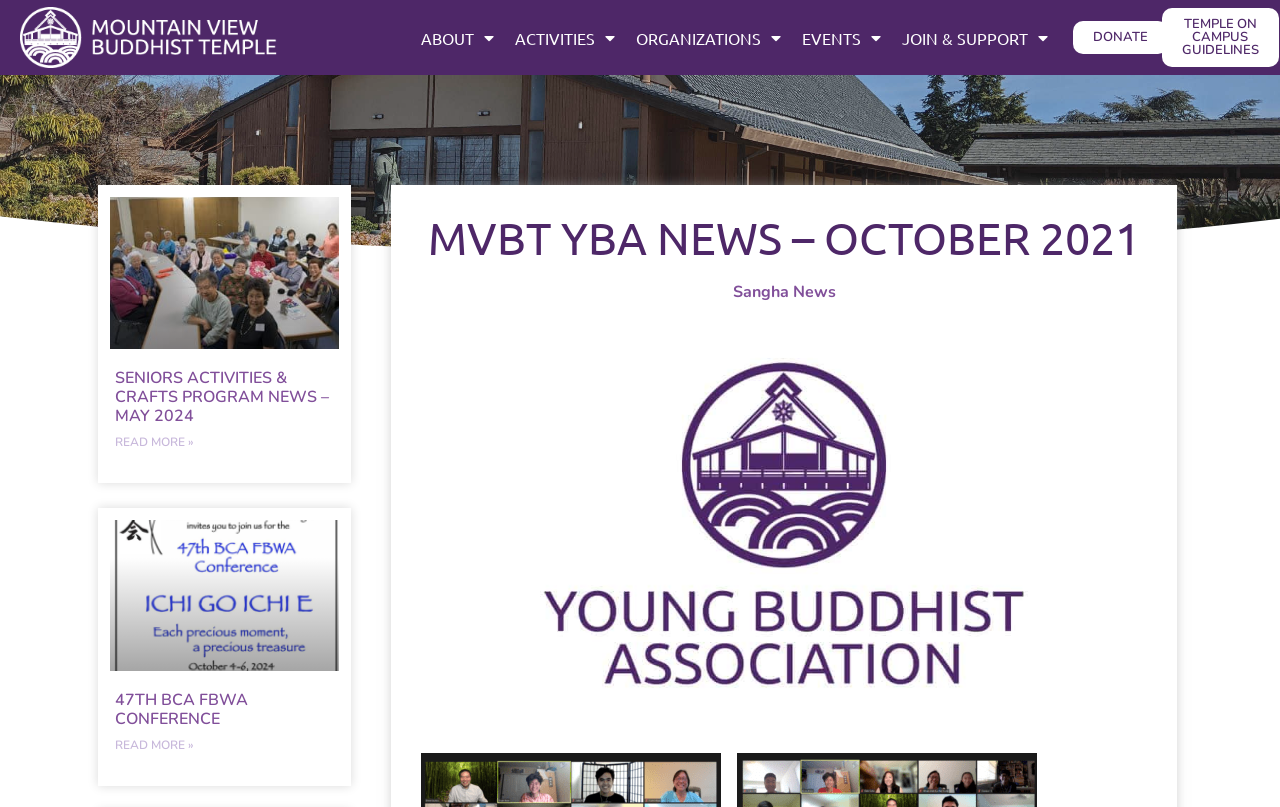Identify the text that serves as the heading for the webpage and generate it.

MVBT YBA NEWS – OCTOBER 2021